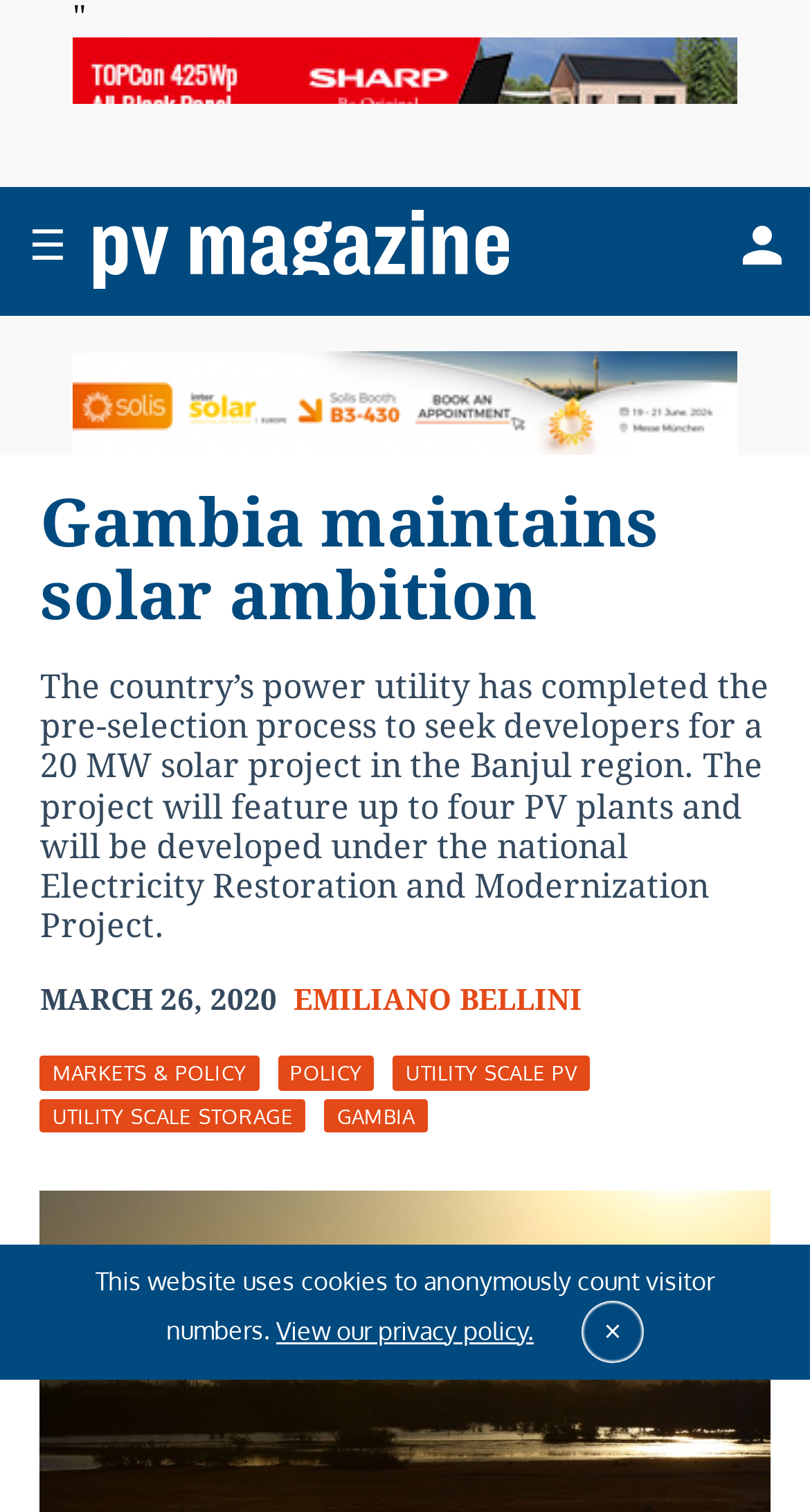Craft a detailed narrative of the webpage's structure and content.

The webpage is about a news article titled "Gambia maintains solar ambition" from pv magazine International. At the top left corner, there is a button with a "☰" symbol, and next to it, a link to the pv magazine website with a corresponding image. On the top right corner, there is another link with a symbol "\ue7fd".

Below the top section, there are two advertisements, one on the left and one on the right, taking up about 90% of the width. The main content of the article starts below the advertisements. The article's title "Gambia maintains solar ambition" is a heading, followed by a paragraph of text that summarizes the article's content, which is about the Gambia's power utility completing the pre-selection process for a 20 MW solar project.

Below the article's content, there is a timestamp showing the date and time the article was published, "Thursday, March 26, 2020, 10:39 am". Next to the timestamp, there is a link to the author's name, "EMILIANO BELLINI". 

Further down, there are several links to related categories, including "MARKETS & POLICY", "POLICY", "UTILITY SCALE PV", "UTILITY SCALE STORAGE", and "GAMBIA". 

At the bottom of the page, there is a notice about the website using cookies to count visitor numbers, with a link to view the privacy policy. There is also a button to close the notice.